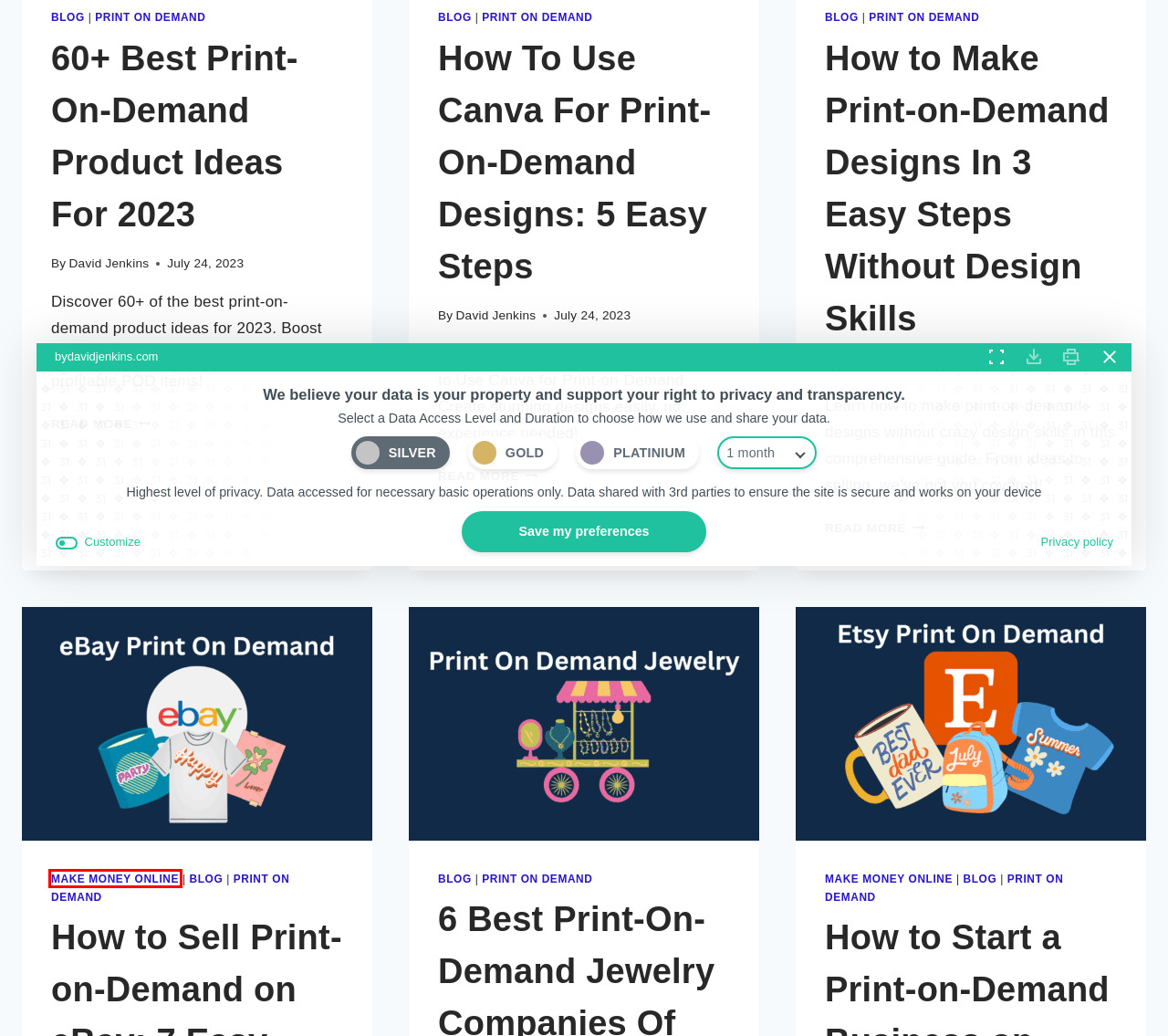You are presented with a screenshot of a webpage containing a red bounding box around an element. Determine which webpage description best describes the new webpage after clicking on the highlighted element. Here are the candidates:
A. How to Sell Print-on-Demand on eBay: 7 Easy Steps - By David Jenkins
B. Home - By David Jenkins
C. Privacy Policy - By David Jenkins
D. 6 Best Print-On-Demand Jewelry Companies Of 2023 - By David Jenkins
E. How To Use Canva For Print-On-Demand Designs: 5 Easy Steps - By David Jenkins
F. Make Money Online - By David Jenkins
G. How to Start a Print-on-Demand Business on Etsy In 6 Easy Steps - By David Jenkins
H. About Me - By David Jenkins

F